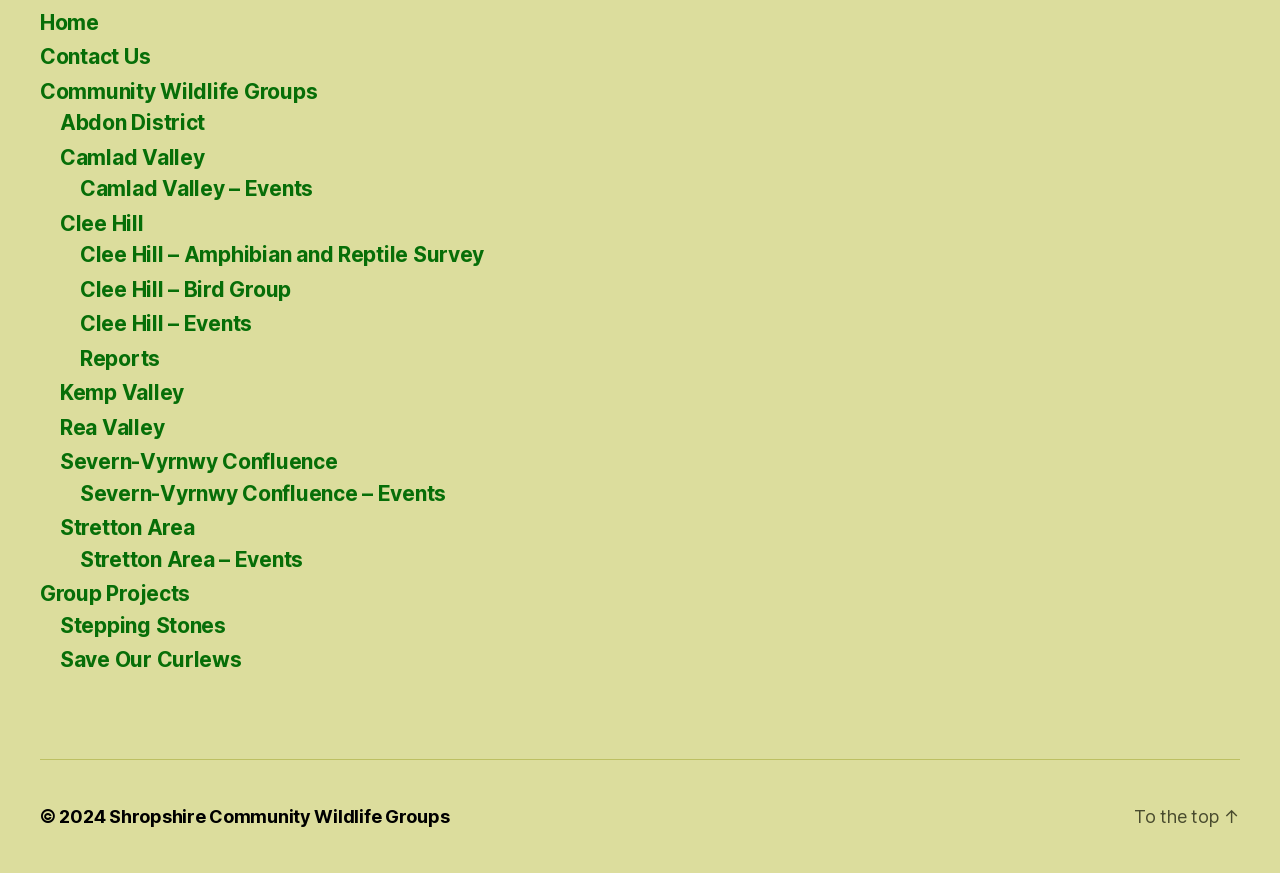Find the UI element described as: "Save Our Curlews" and predict its bounding box coordinates. Ensure the coordinates are four float numbers between 0 and 1, [left, top, right, bottom].

[0.047, 0.741, 0.189, 0.77]